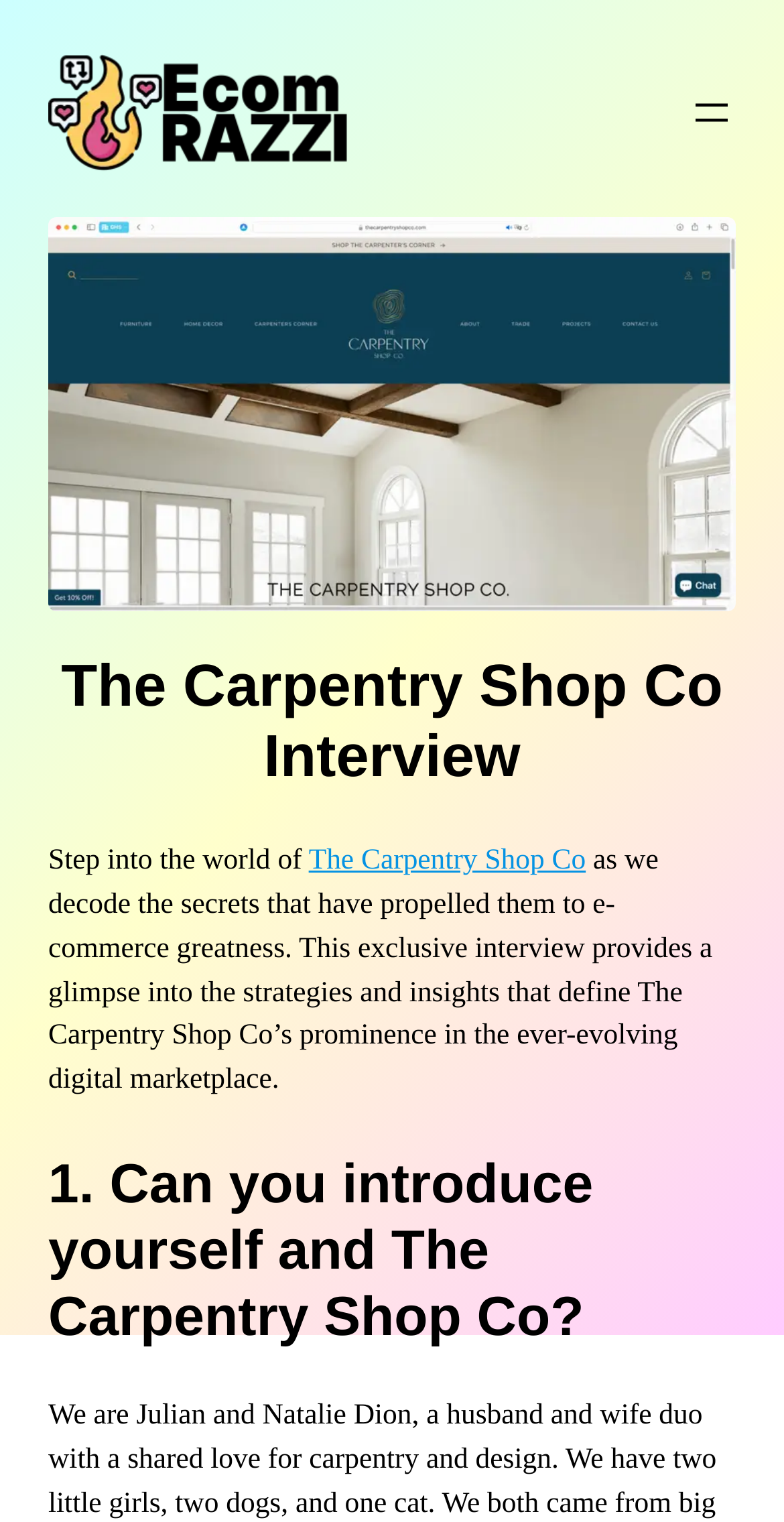What is the name of the company being interviewed?
Using the image, elaborate on the answer with as much detail as possible.

I found the answer by looking at the link text 'The Carpentry Shop Co' which is a part of the introductory sentence 'Step into the world of The Carpentry Shop Co...' that provides context about the company being featured in the interview.